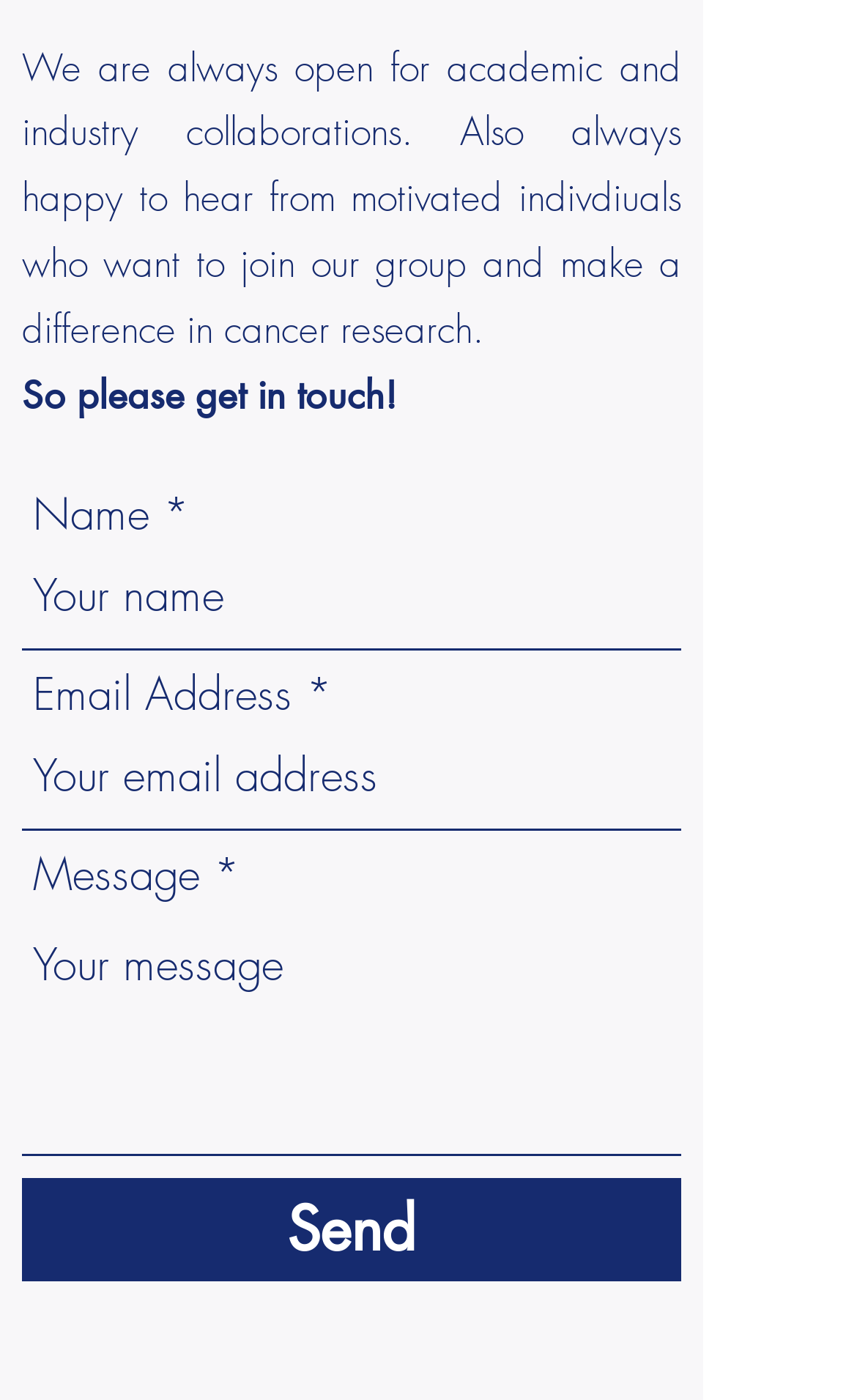Locate the UI element that matches the description name="email" placeholder="Your email address" in the webpage screenshot. Return the bounding box coordinates in the format (top-left x, top-left y, bottom-right x, bottom-right y), with values ranging from 0 to 1.

[0.026, 0.515, 0.795, 0.594]